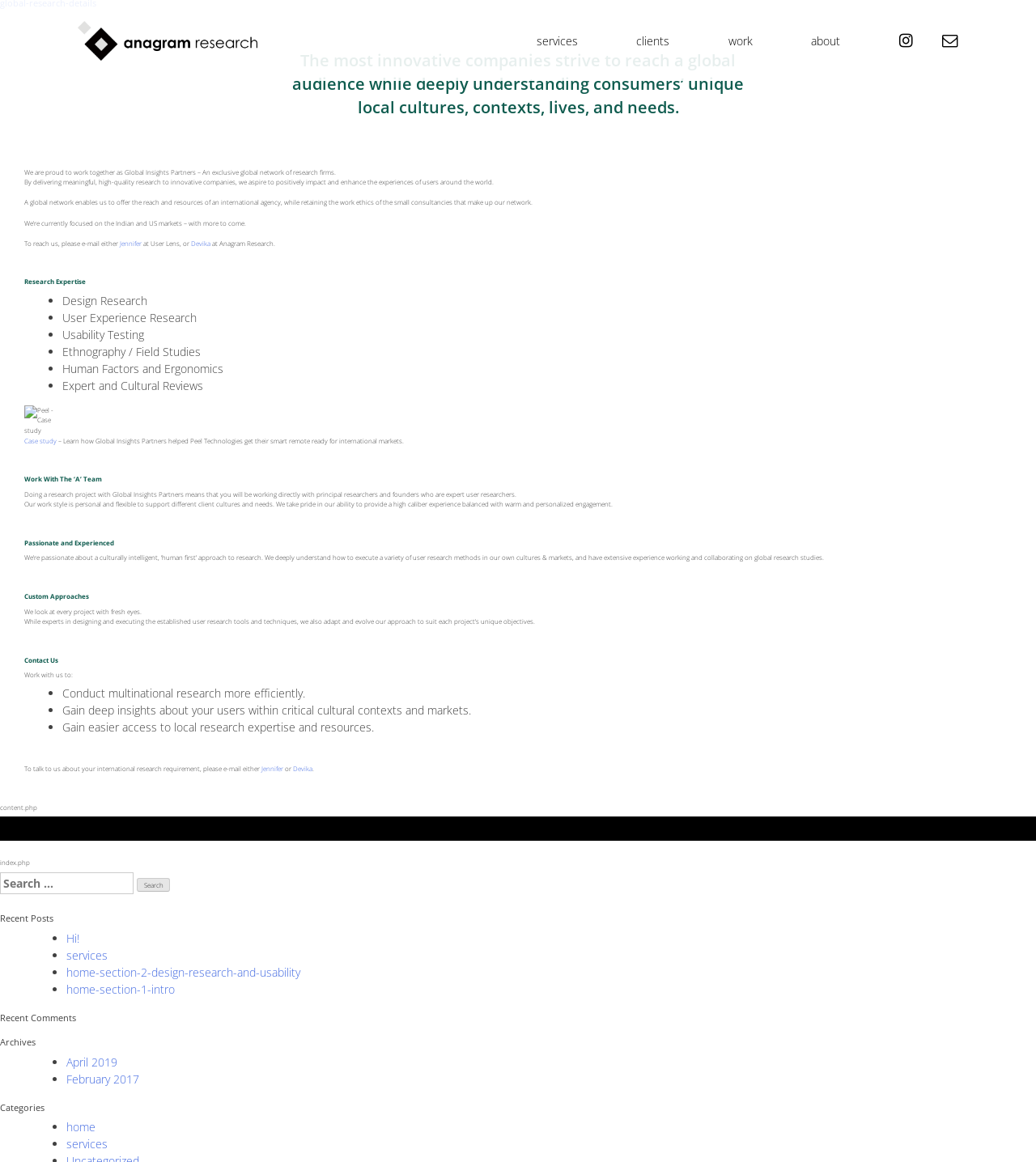Look at the image and write a detailed answer to the question: 
What is the company's expertise in?

The company has expertise in various user research methods, including designing and executing established user research tools and techniques, and adapting their approach to suit each project's unique objectives.